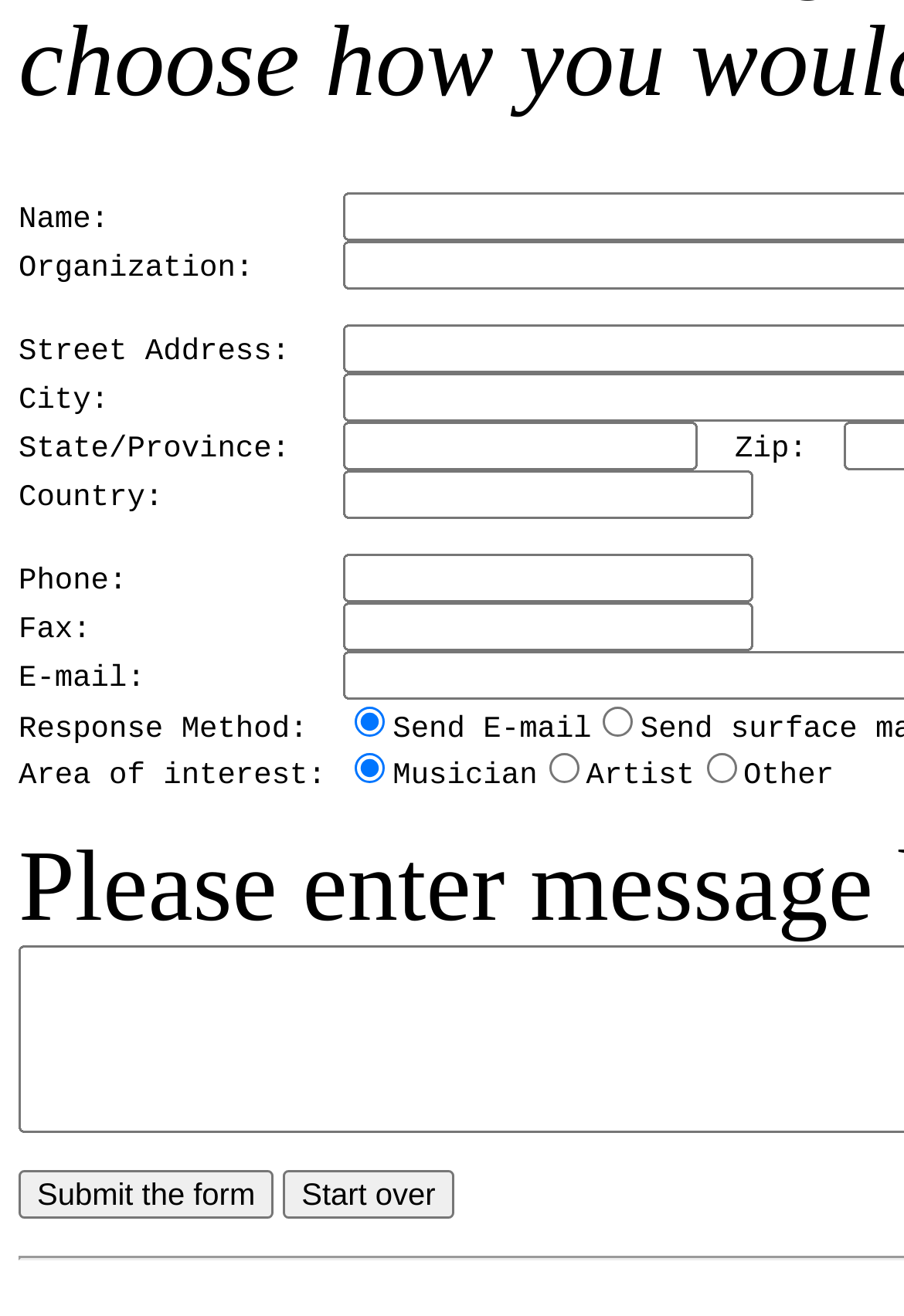Using the provided description: "parent_node: Name: name="State"", find the bounding box coordinates of the corresponding UI element. The output should be four float numbers between 0 and 1, in the format [left, top, right, bottom].

[0.382, 0.348, 0.774, 0.385]